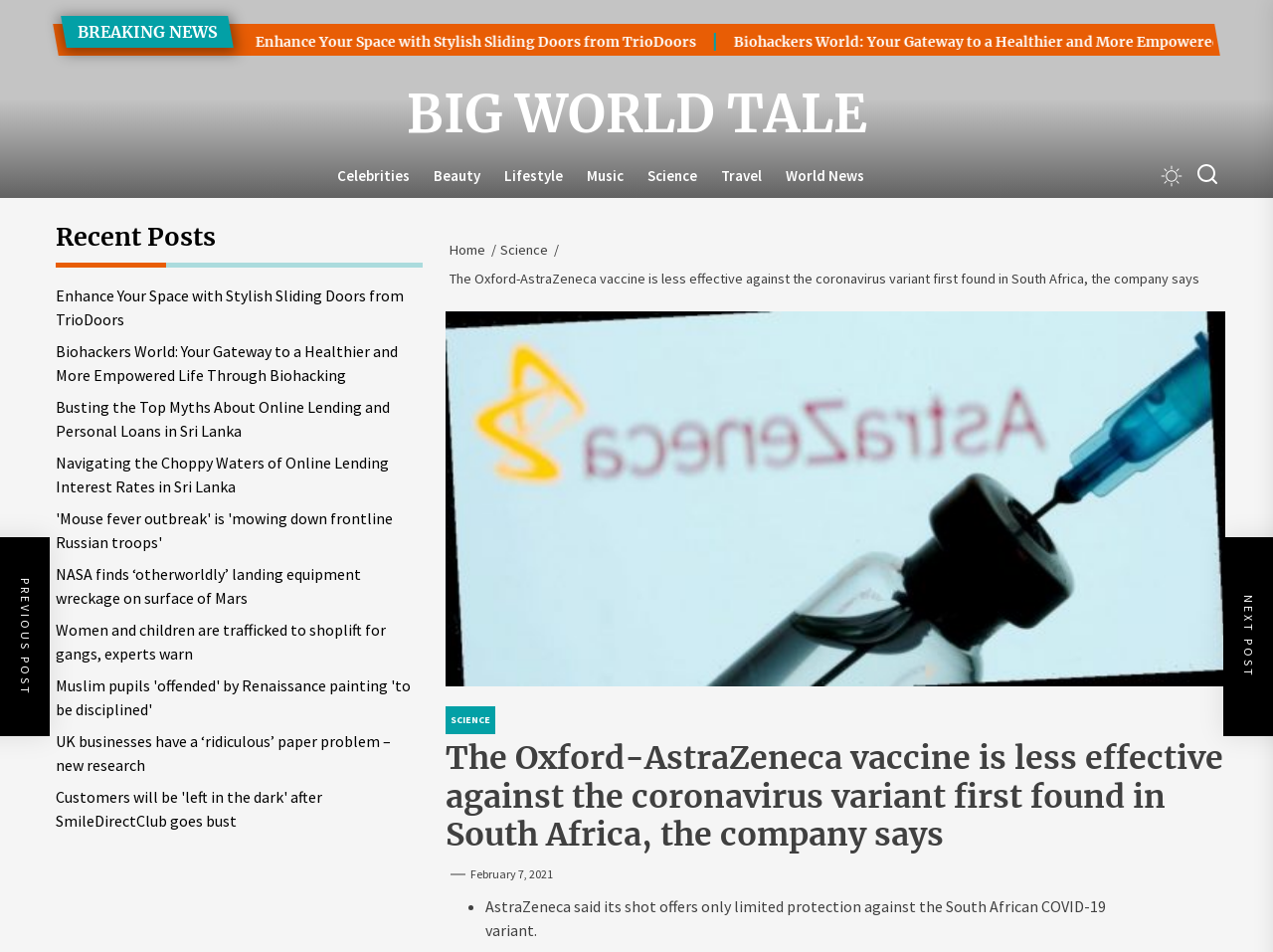How many buttons are in the top-right corner?
Refer to the image and provide a thorough answer to the question.

I counted the number of buttons in the top-right corner, which are two small buttons with no text.